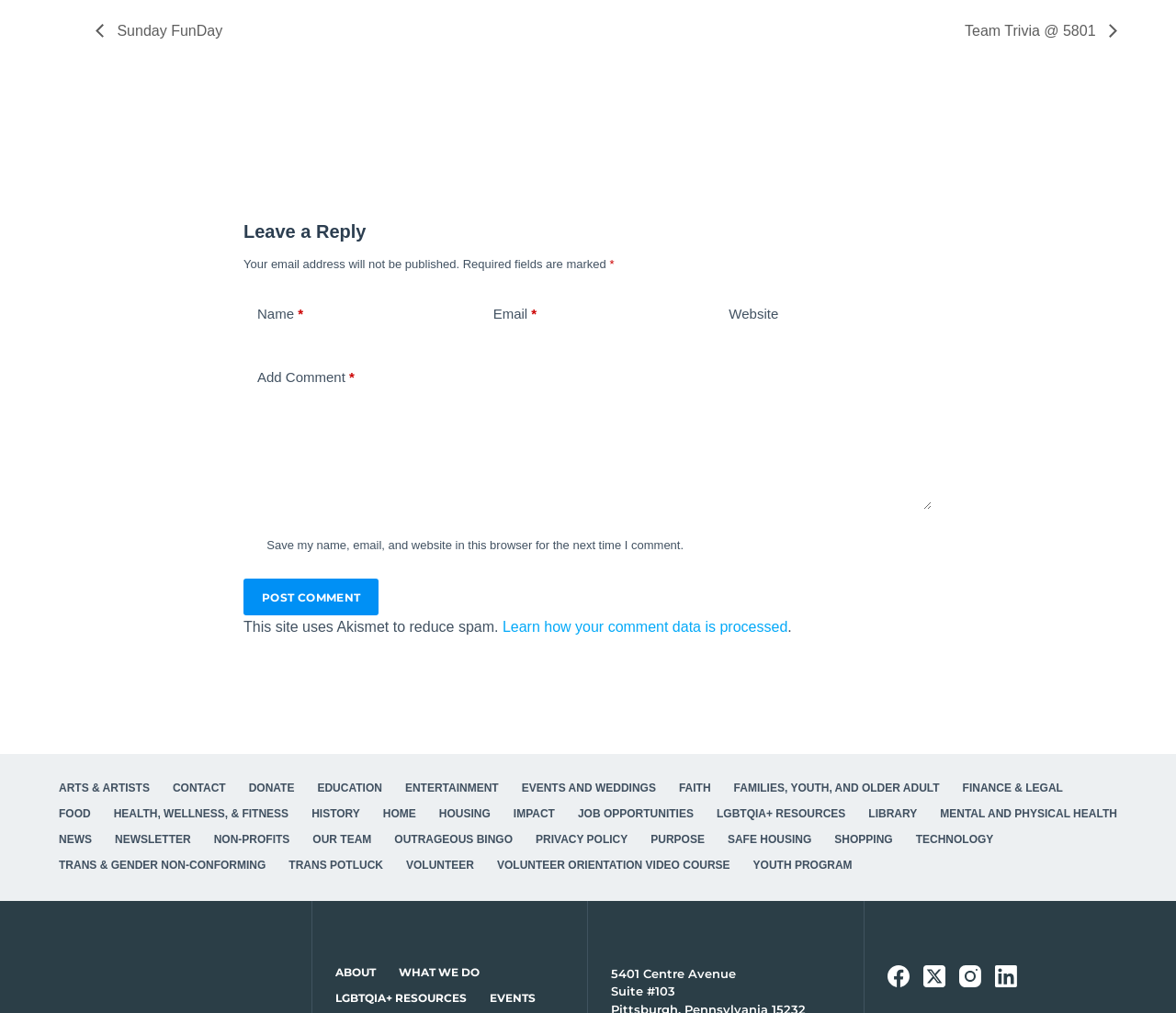Determine the bounding box coordinates for the area that should be clicked to carry out the following instruction: "Click on the 'Facebook' link".

[0.754, 0.953, 0.773, 0.974]